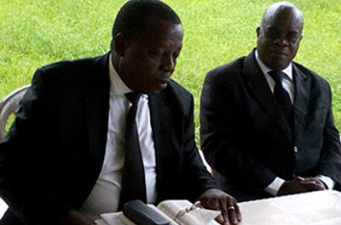Please give a short response to the question using one word or a phrase:
What is the motto of the meeting?

Faithful To Christ